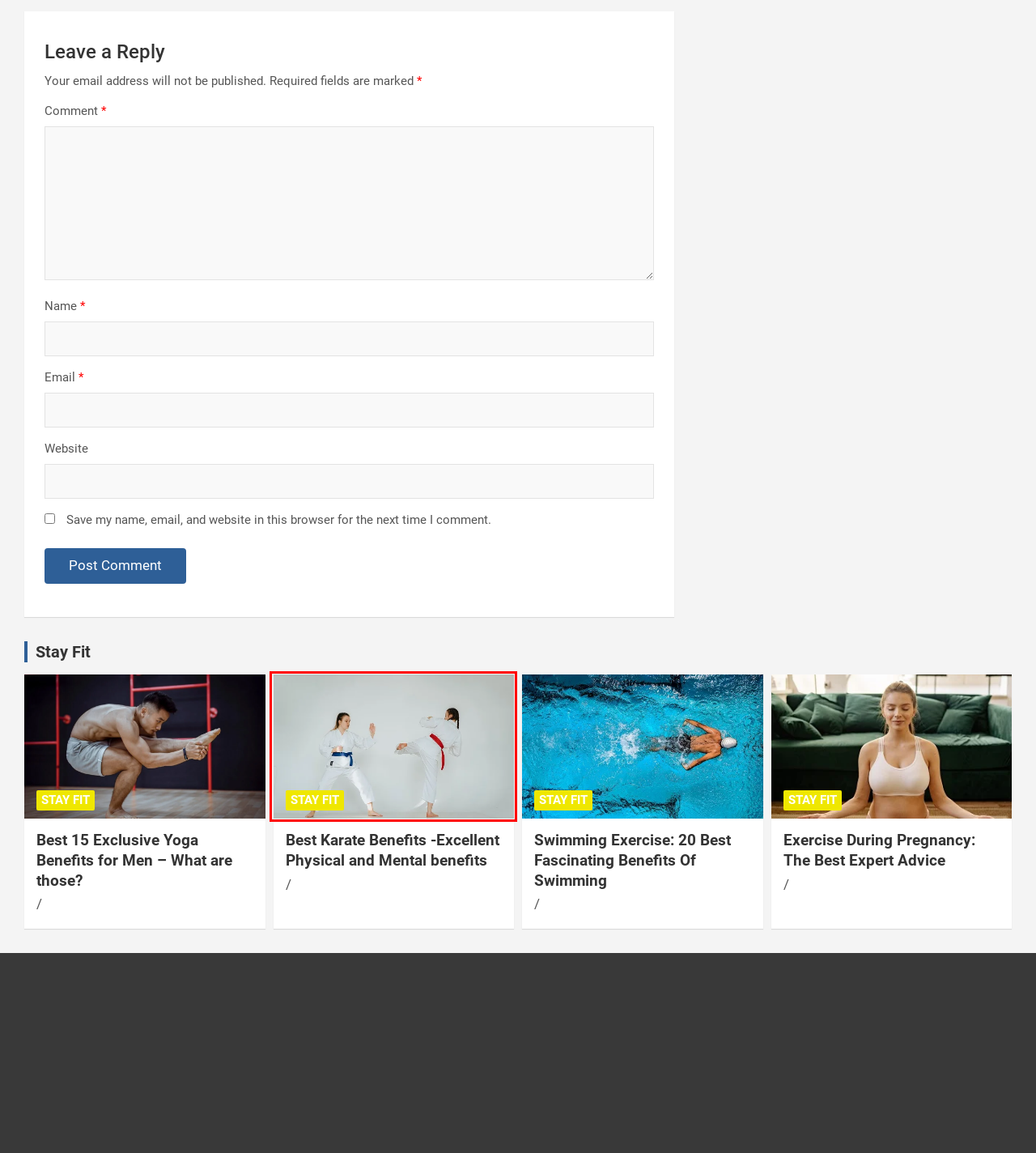Given a webpage screenshot with a UI element marked by a red bounding box, choose the description that best corresponds to the new webpage that will appear after clicking the element. The candidates are:
A. Swimming Exercise: 20 Best Fascinating Benefits Of Swimming
B. 28 Best Karate Benefits -Excellent Health Benefits
C. Best 15 Exclusive Yoga Benefits For Men - What Are Those?
D. Stay Fit
E. About Us
F. Covid-19
G. Physical Health Conditions
H. Exercise During Pregnancy: The Best Expert Advice

B